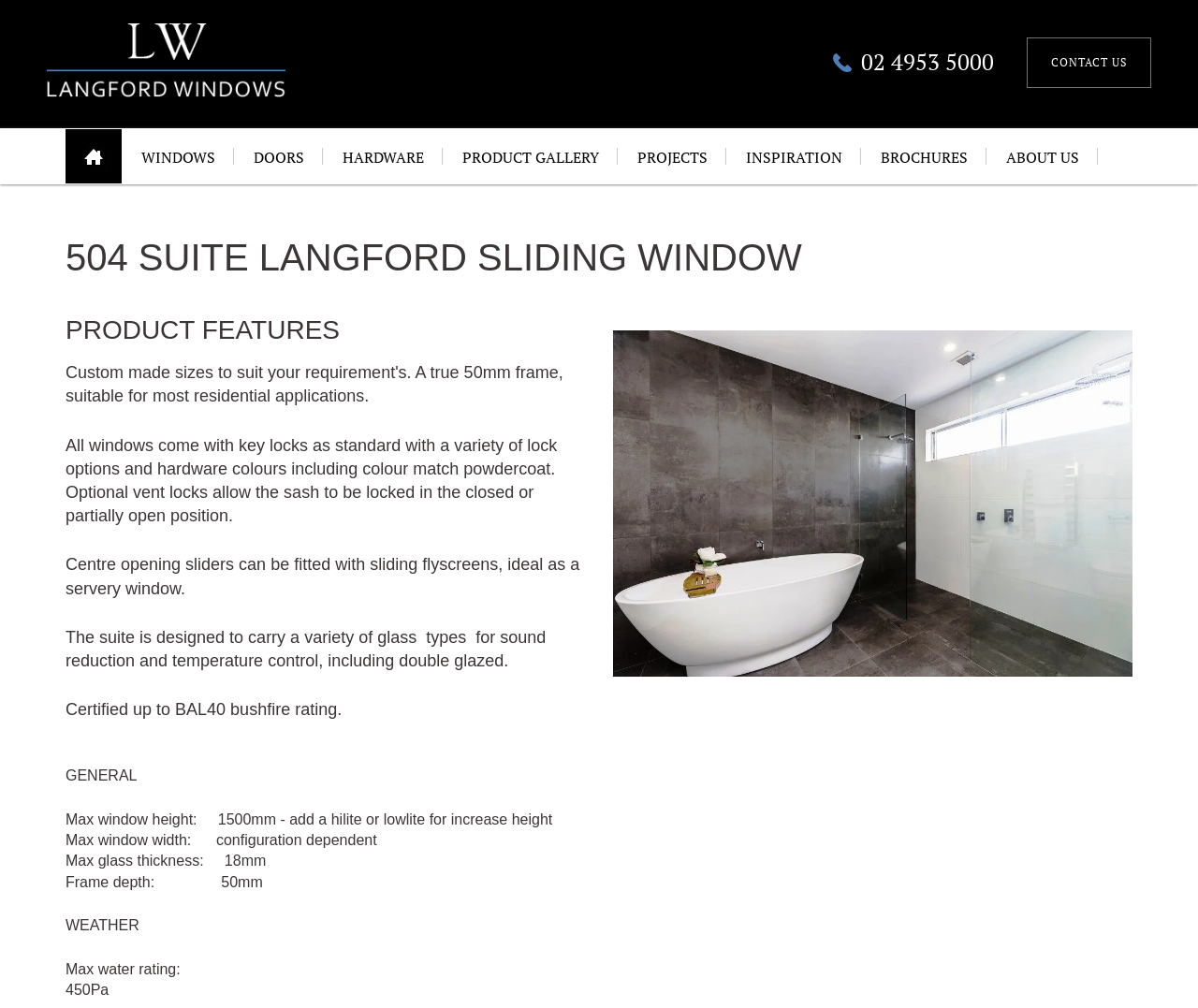Identify the bounding box coordinates for the UI element described as follows: "Product Gallery". Ensure the coordinates are four float numbers between 0 and 1, formatted as [left, top, right, bottom].

[0.37, 0.128, 0.516, 0.182]